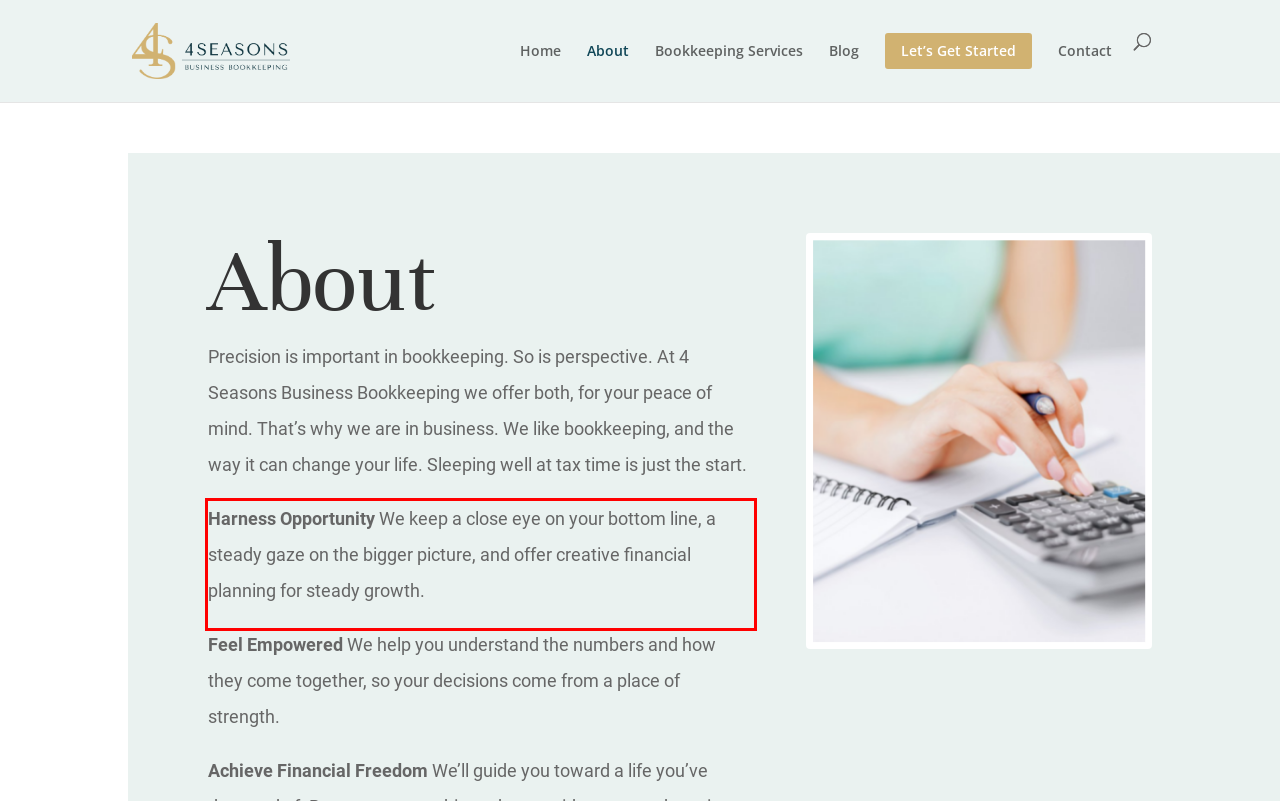Using the provided screenshot of a webpage, recognize the text inside the red rectangle bounding box by performing OCR.

Harness Opportunity We keep a close eye on your bottom line, a steady gaze on the bigger picture, and offer creative financial planning for steady growth.